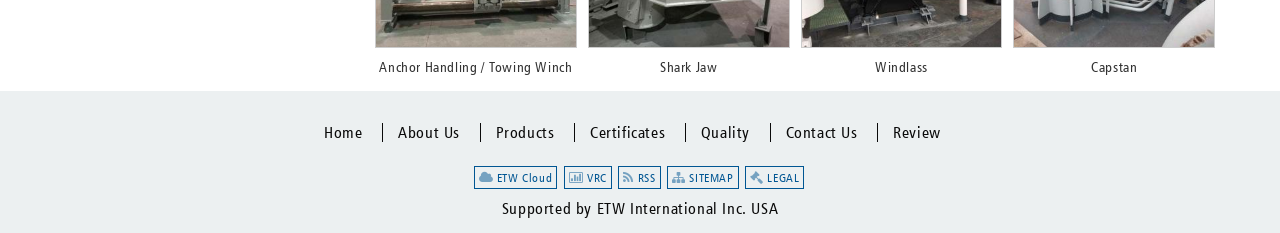Look at the image and write a detailed answer to the question: 
What is the last link in the navigation menu?

I looked at the navigation menu and found that the last link is 'Review', which is located at the bottom right of the menu.